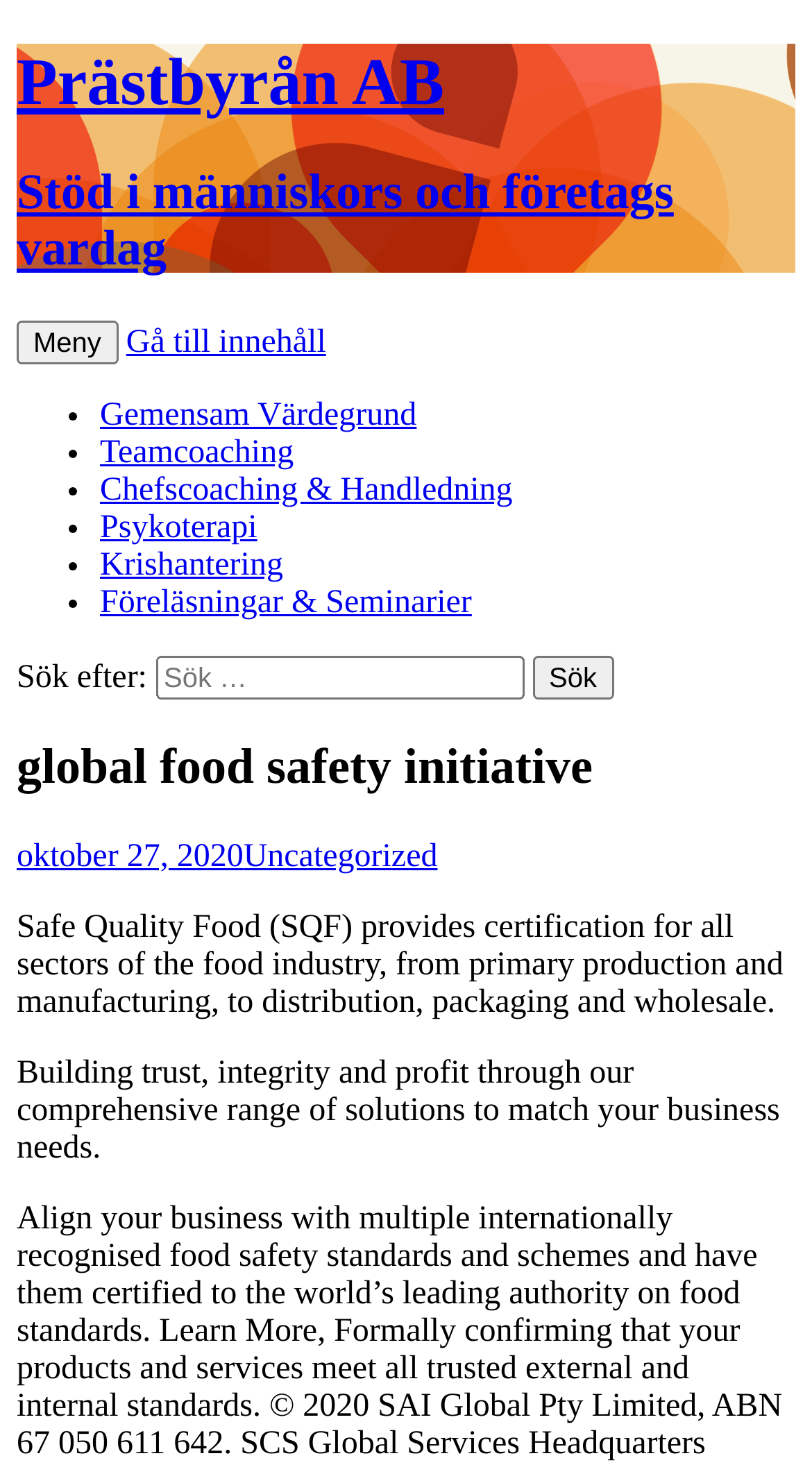Using floating point numbers between 0 and 1, provide the bounding box coordinates in the format (top-left x, top-left y, bottom-right x, bottom-right y). Locate the UI element described here: Gemensam Värdegrund

[0.123, 0.271, 0.513, 0.295]